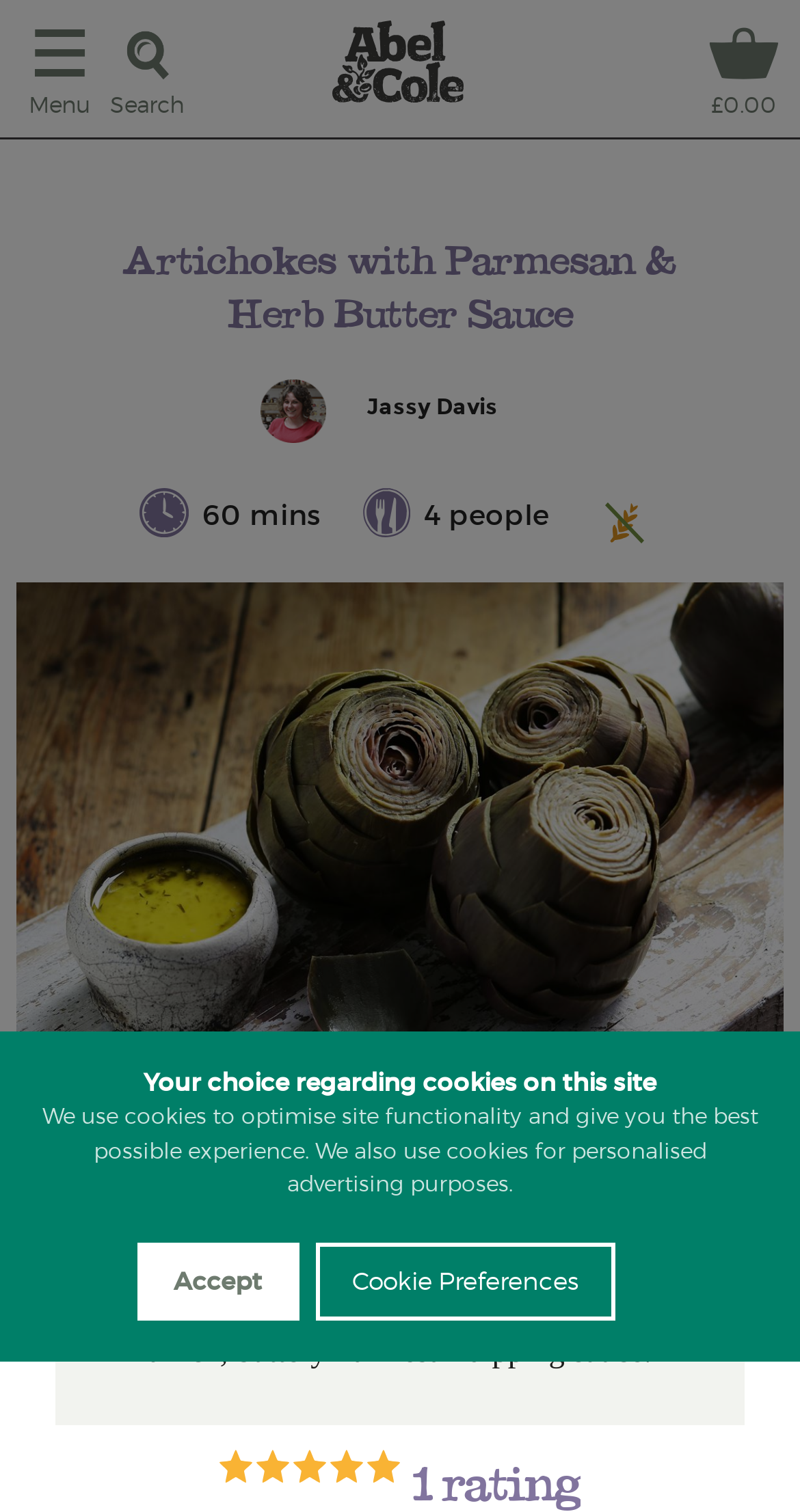Determine the bounding box coordinates (top-left x, top-left y, bottom-right x, bottom-right y) of the UI element described in the following text: Accept

[0.171, 0.822, 0.373, 0.873]